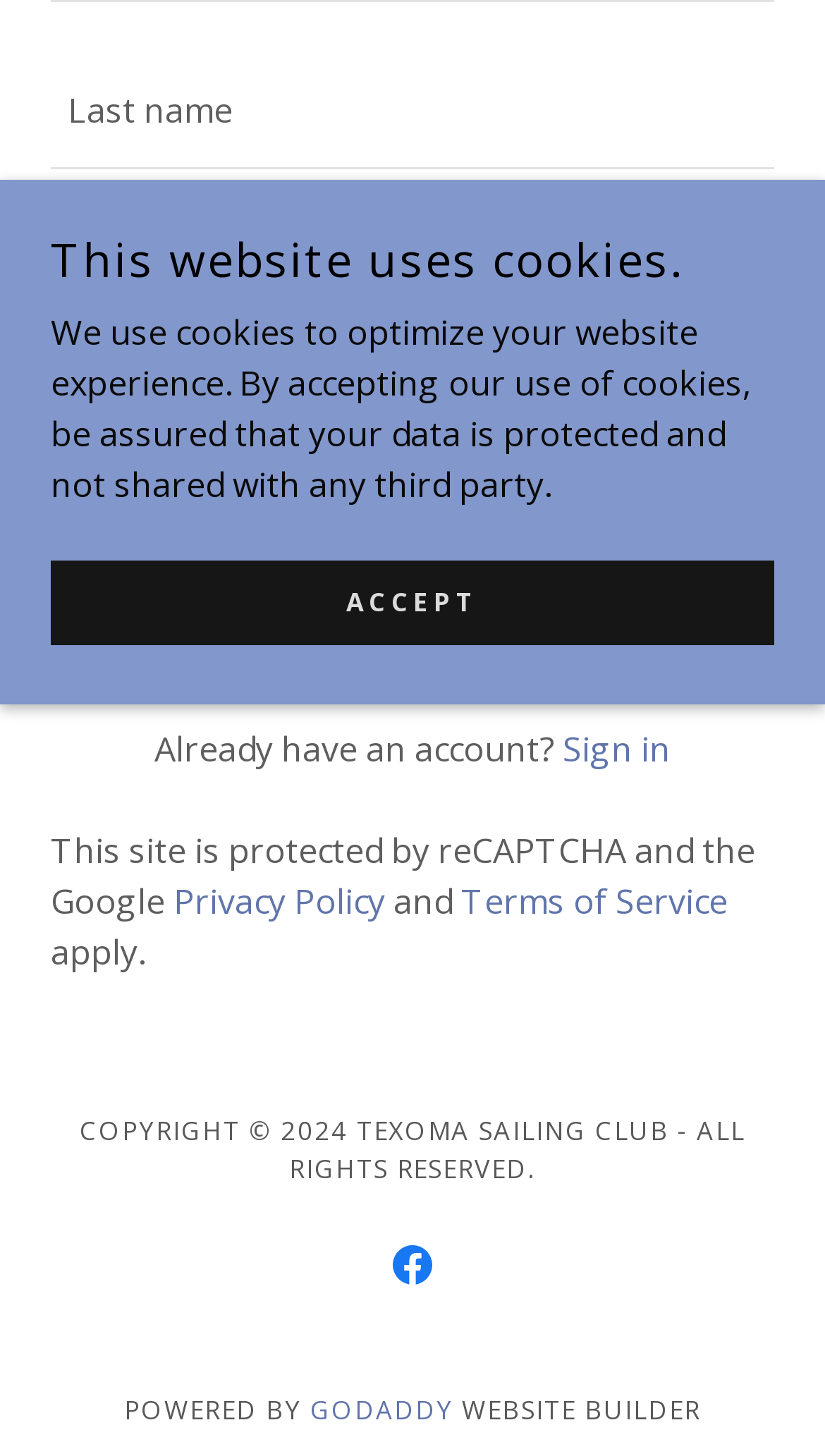Identify the bounding box for the UI element that is described as follows: "name="nameLast" placeholder="Last name"".

[0.062, 0.037, 0.938, 0.117]